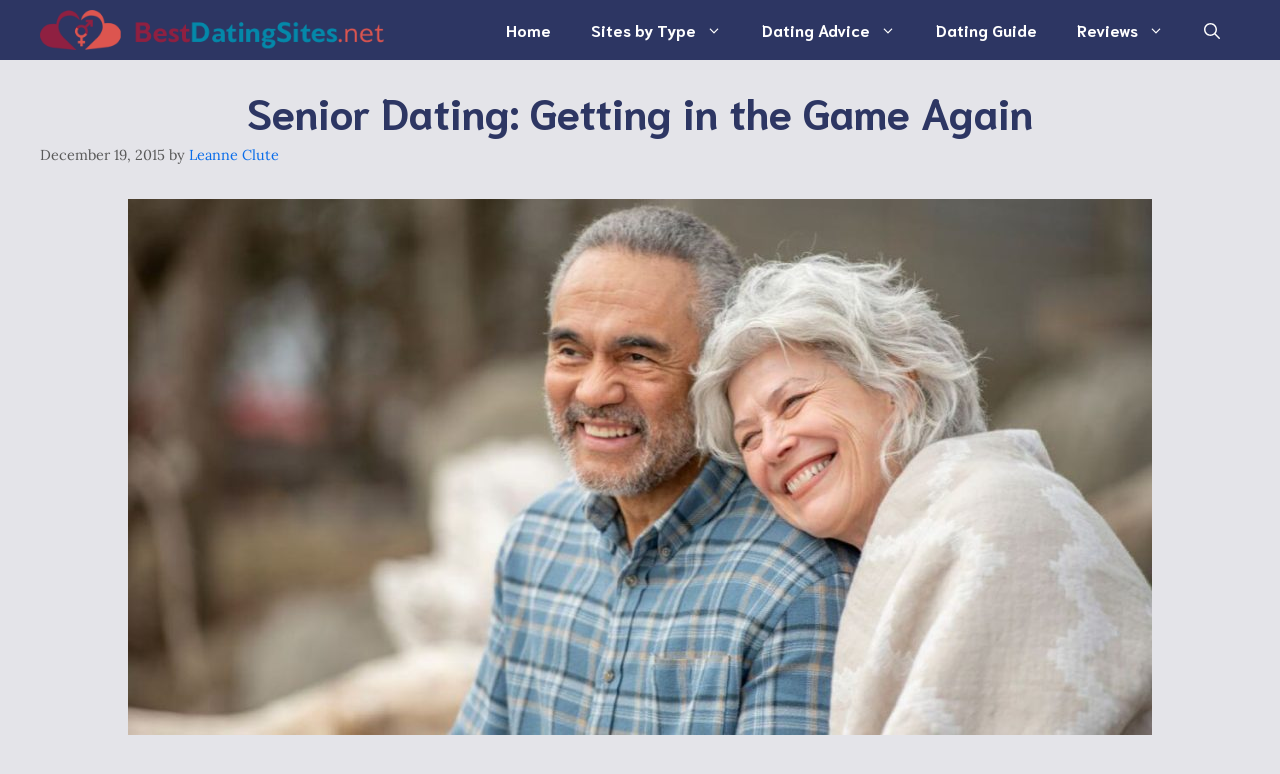Please respond in a single word or phrase: 
What is the purpose of the image on the webpage?

To illustrate senior dating